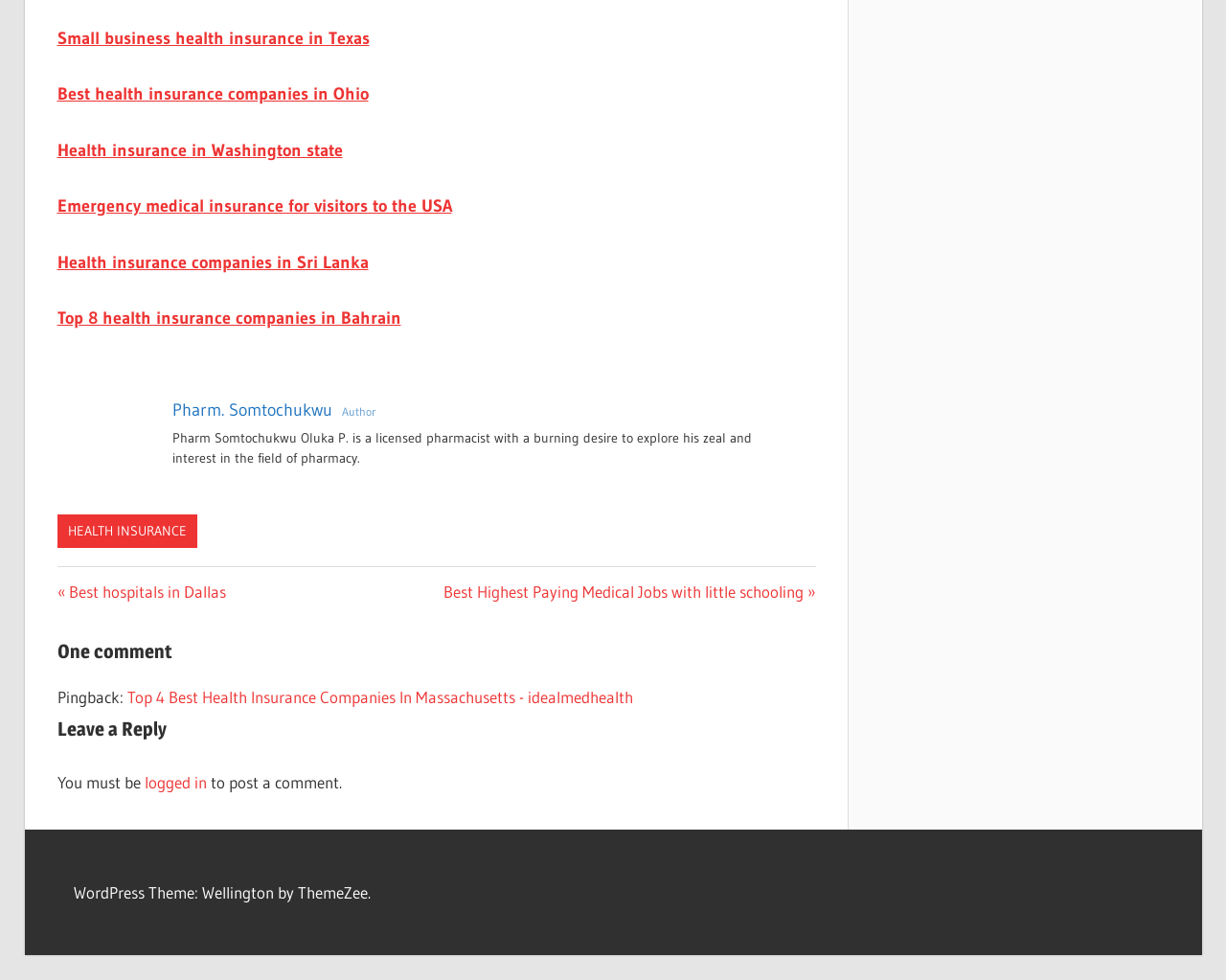Could you find the bounding box coordinates of the clickable area to complete this instruction: "Go to 'HEALTH INSURANCE'"?

[0.046, 0.525, 0.161, 0.56]